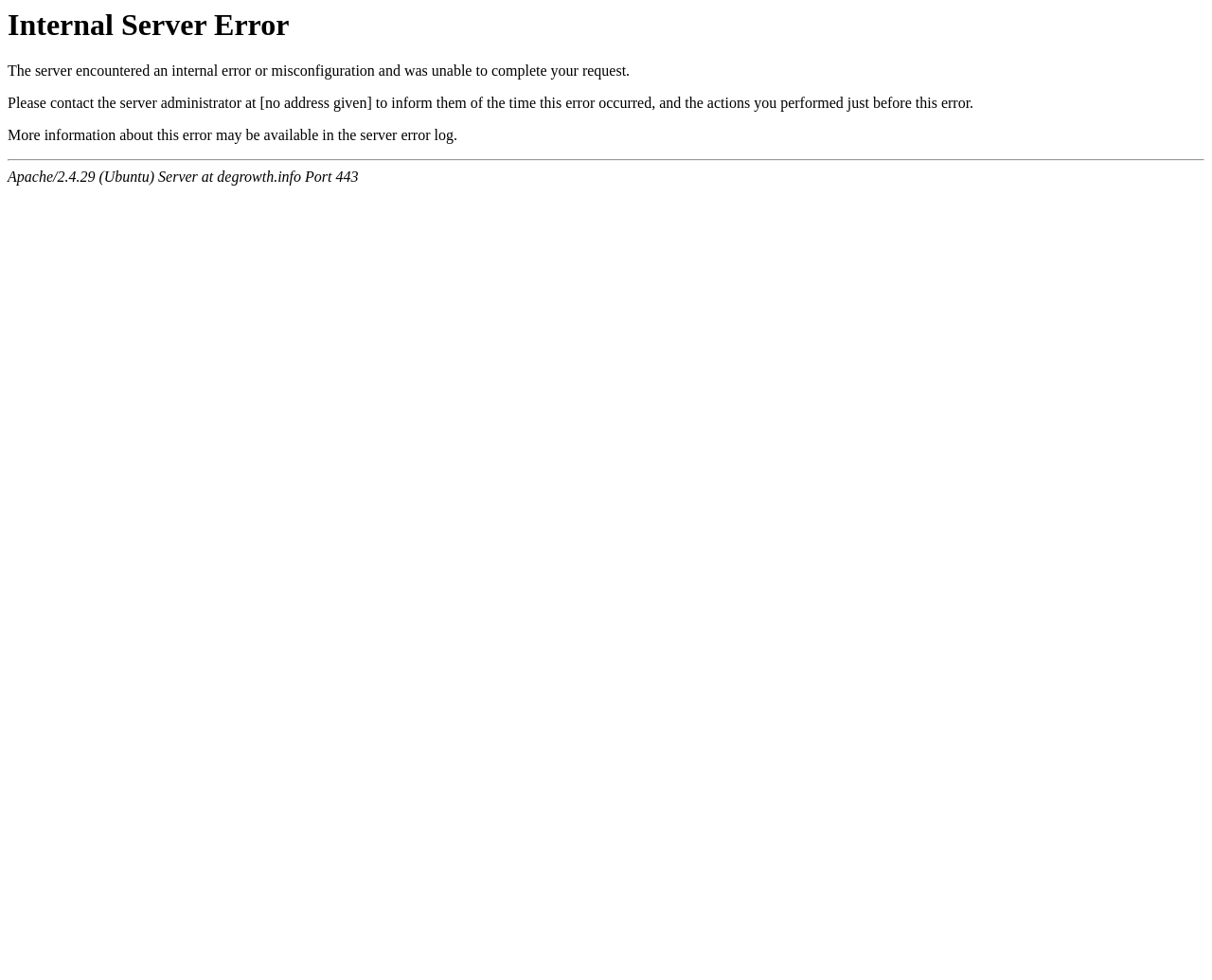Can you find and generate the webpage's heading?

Internal Server Error